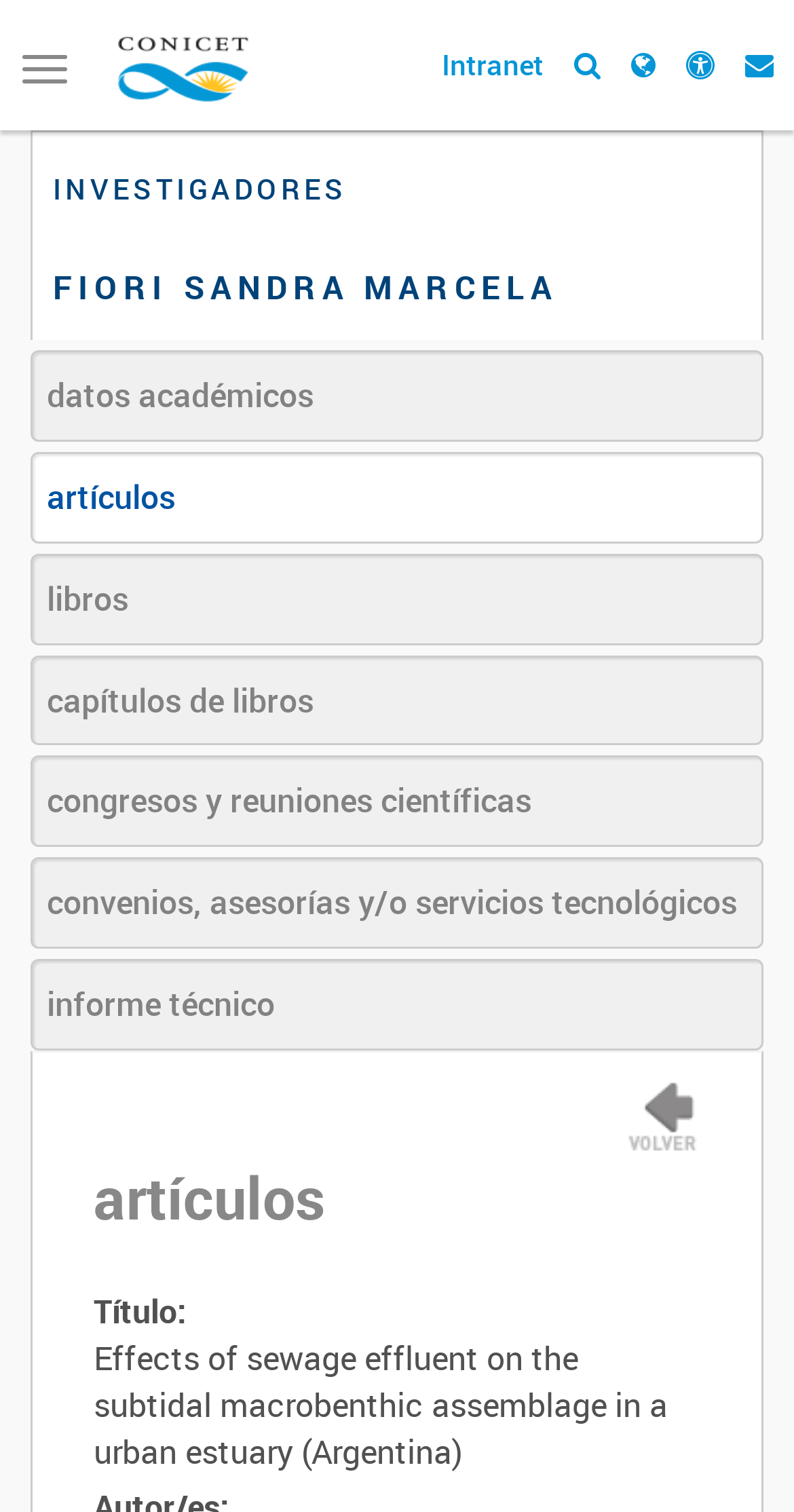Identify the bounding box for the described UI element. Provide the coordinates in (top-left x, top-left y, bottom-right x, bottom-right y) format with values ranging from 0 to 1: Toggle navigation

[0.0, 0.023, 0.113, 0.069]